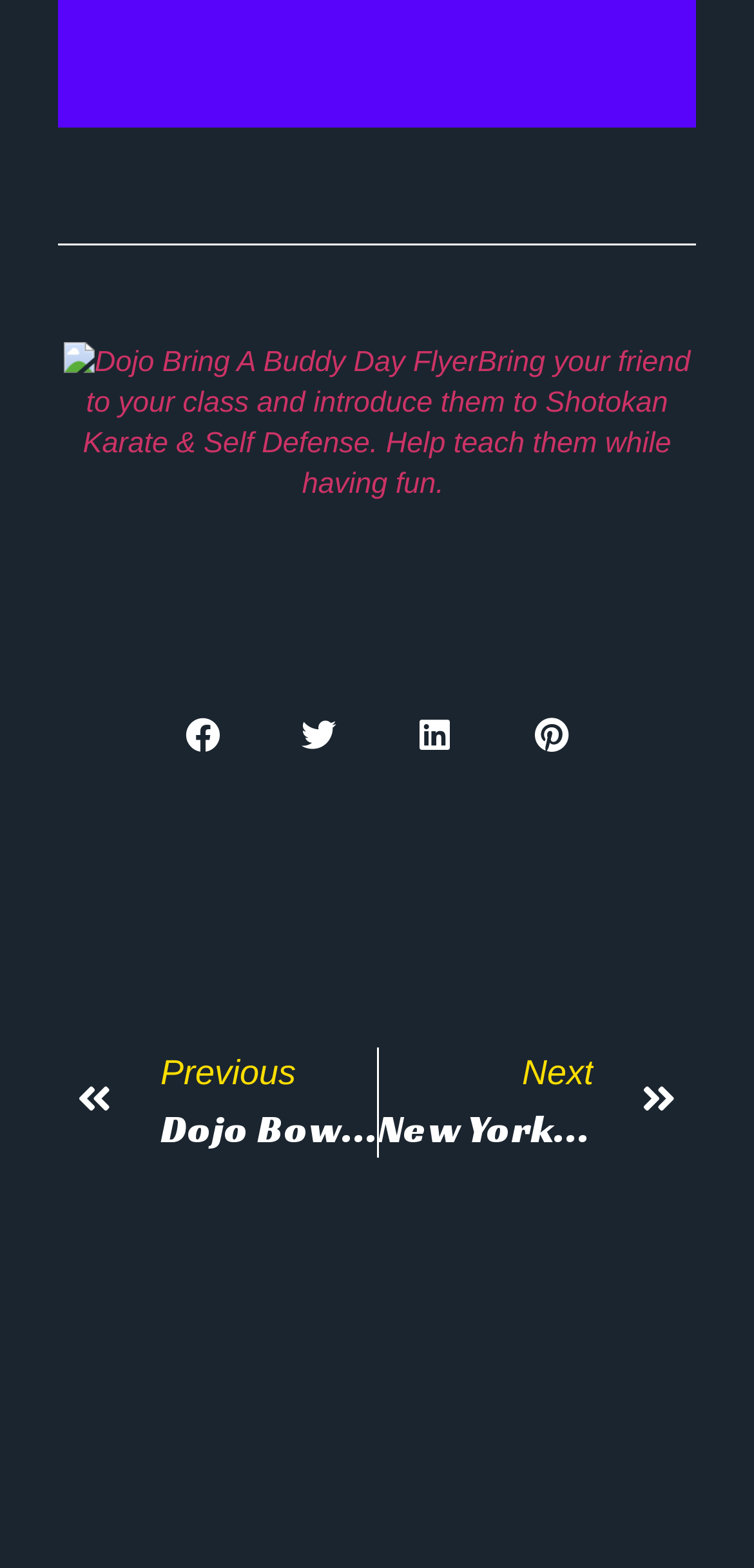What is the event mentioned in the flyer?
Please provide a comprehensive answer based on the information in the image.

The event mentioned in the flyer is 'Bring A Buddy Day' which can be inferred from the link 'Dojo Bring A Buddy Day Flyer' and the description 'Bring your friend to your class and introduce them to Shotokan Karate & Self Defense.'